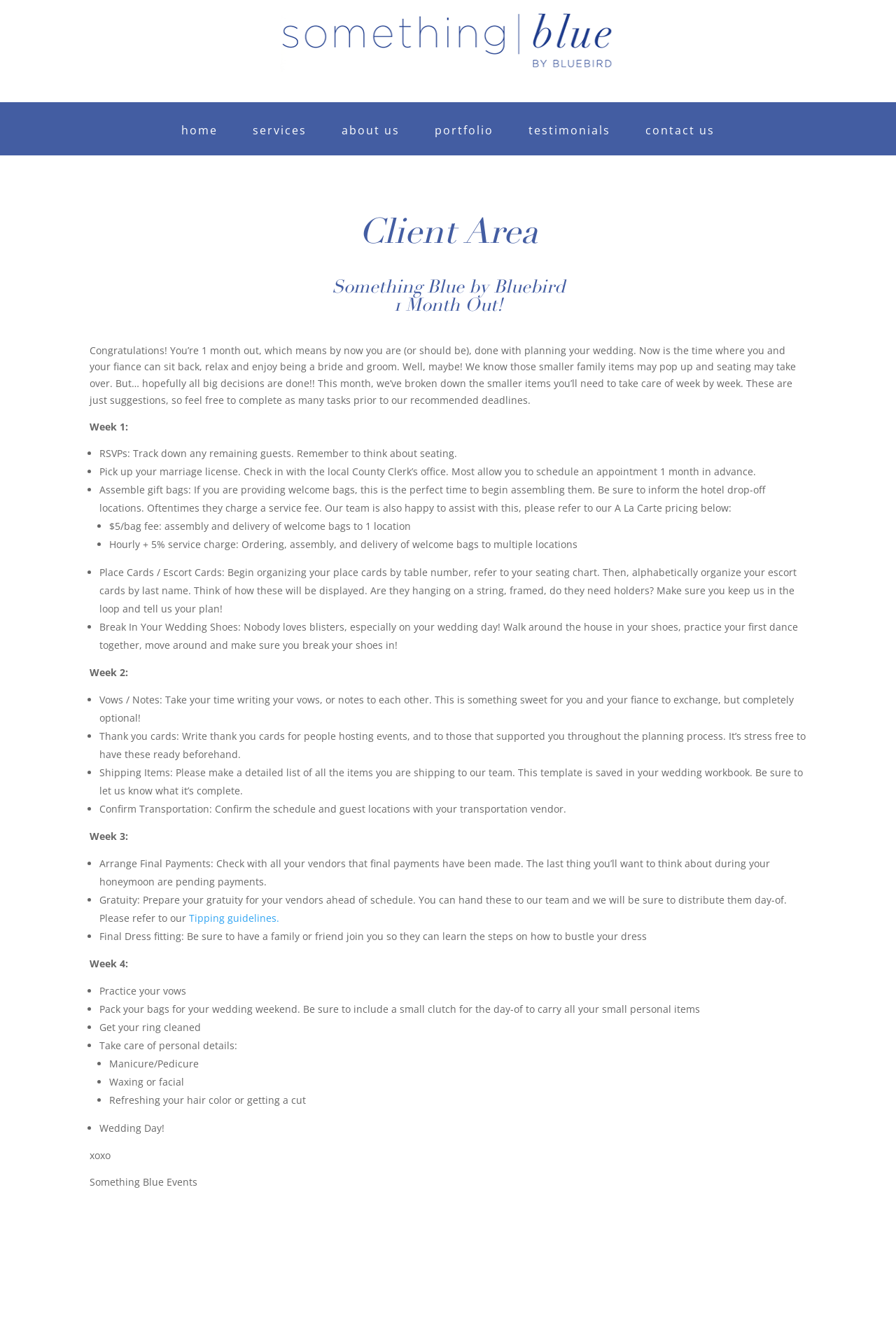Provide a comprehensive description of the webpage.

This webpage is a wedding planning guide, specifically designed for couples who are one month out from their wedding date. The page is divided into sections, with headings and subheadings that outline the tasks and reminders for each week leading up to the wedding.

At the top of the page, there are six links: "home", "services", "about us", "portfolio", "testimonials", and "contact us". These links are positioned horizontally across the top of the page, with "home" on the left and "contact us" on the right.

Below the links, there is a heading that reads "Client Area" and another heading that reads "Something Blue by Bluebird 1 Month Out!". These headings are centered at the top of the page.

The main content of the page is divided into four sections, each labeled as a week (Week 1, Week 2, Week 3, and Week 4). Each section contains a list of tasks and reminders, with bullet points and brief descriptions. The tasks include things like tracking down remaining guests, picking up the marriage license, assembling gift bags, and writing thank-you cards.

Throughout the page, there are also some decorative elements, such as the use of hearts and the phrase "xoxo" at the bottom of the page. The overall design is clean and easy to read, with a focus on providing helpful information and guidance to couples planning their wedding.